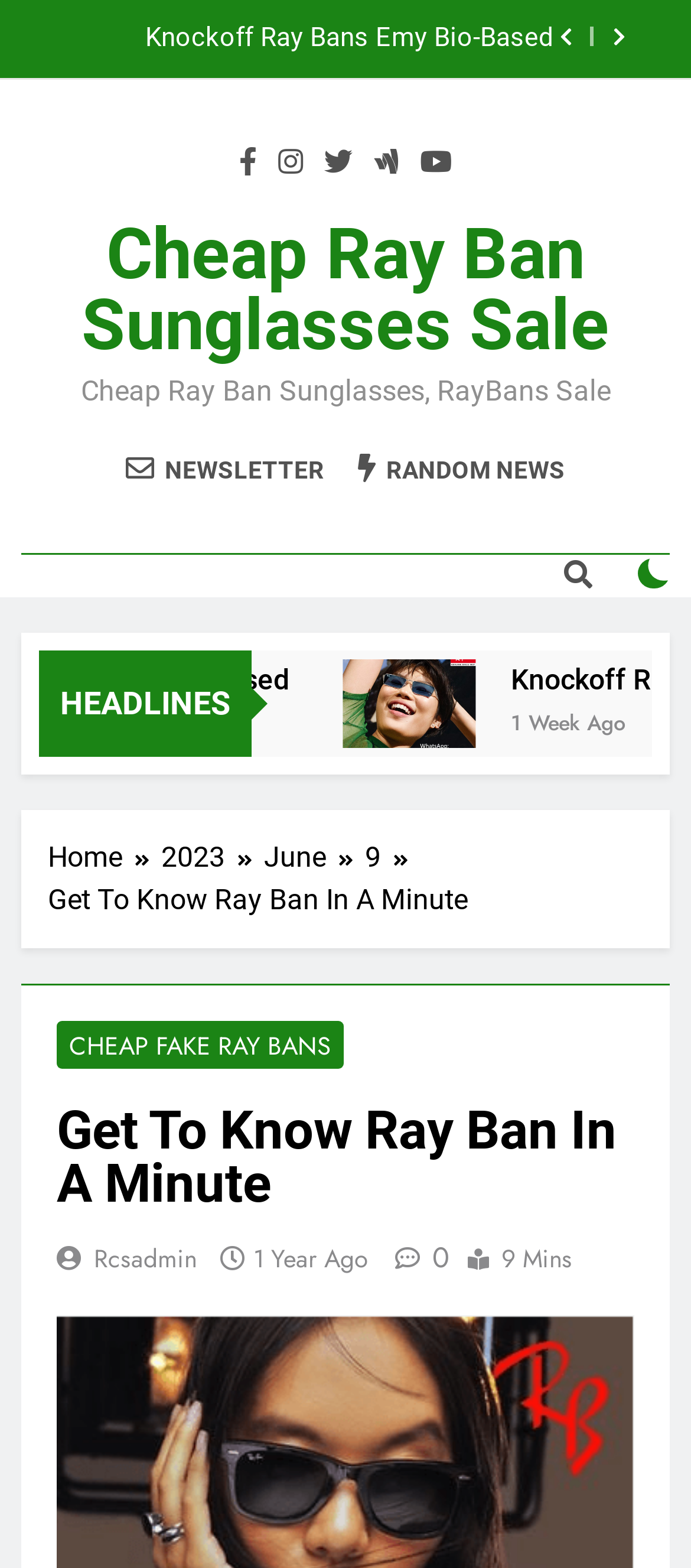What is the topic of the article with the image?
Refer to the image and provide a one-word or short phrase answer.

Knockoff Ray Bans